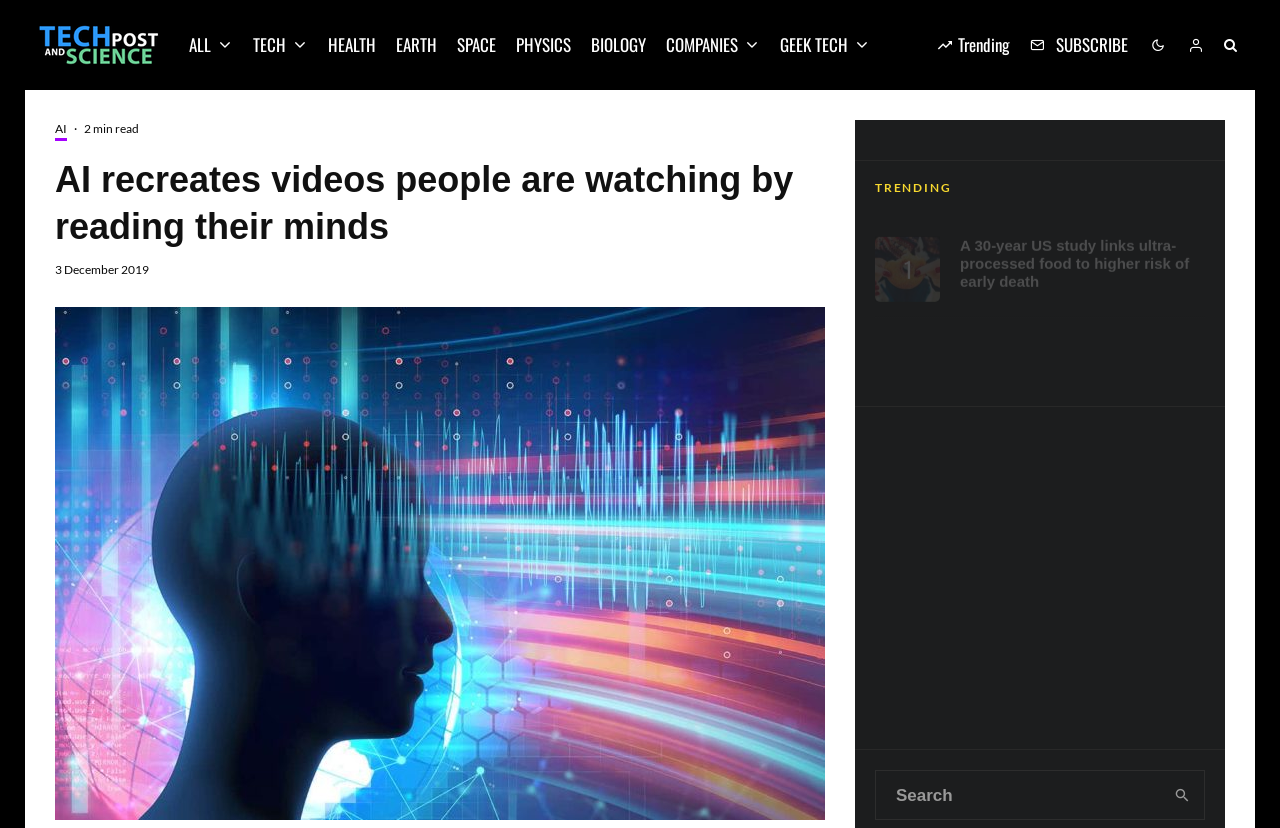Please identify the bounding box coordinates of the element that needs to be clicked to perform the following instruction: "Search for a topic".

[0.684, 0.932, 0.907, 0.99]